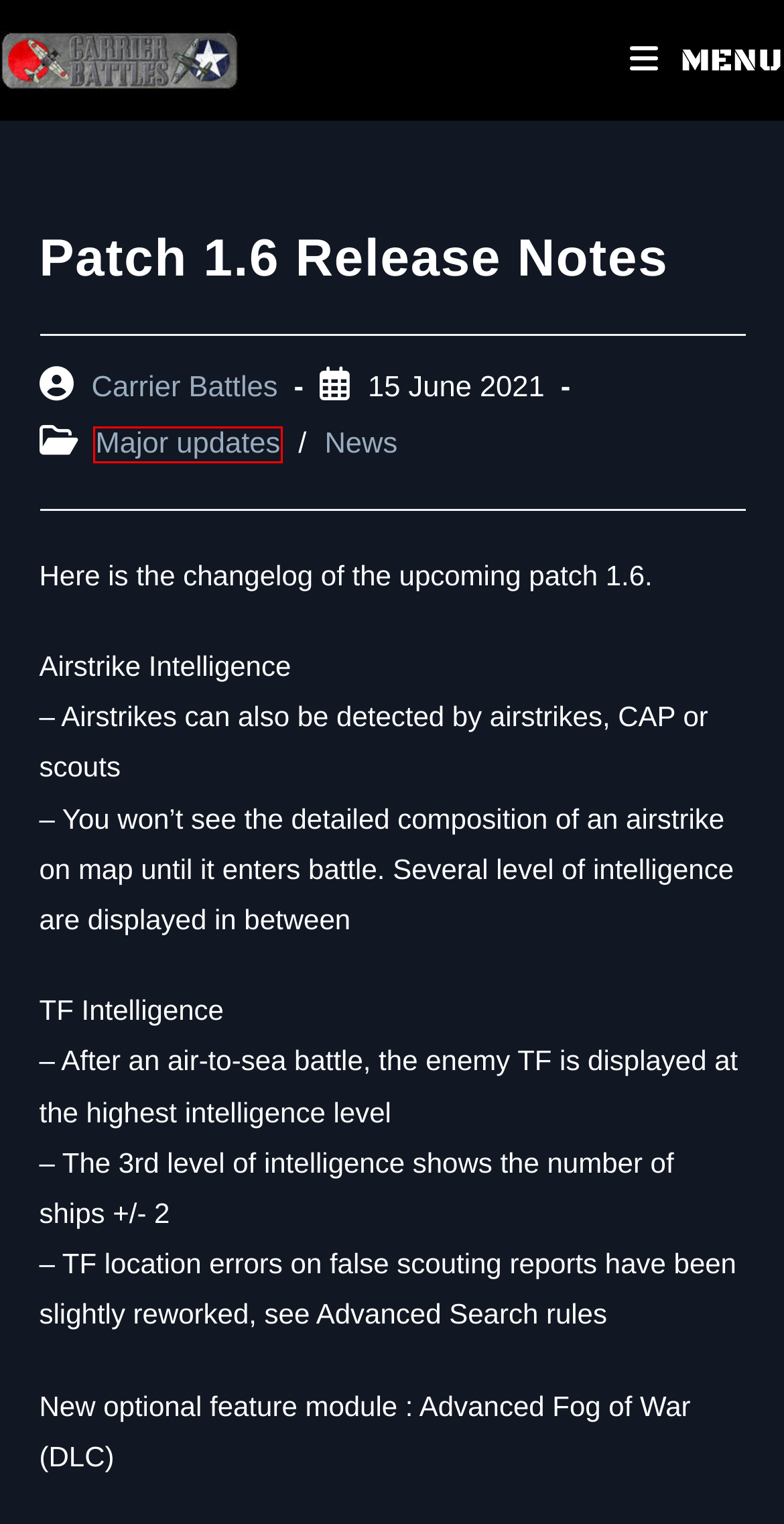You have a screenshot of a webpage, and a red bounding box highlights an element. Select the webpage description that best fits the new page after clicking the element within the bounding box. Options are:
A. Carrier Battles – Carrier Battles For Desktop
B. Carrier Battles For Desktop - Update 1.11.14
C. Carrier Battles For Desktop - Digital wargame on the battles of the Pacific War
D. Carrier Battles For Desktop - Privacy policy
E. News – Carrier Battles For Desktop
F. Carrier Battles For Desktop - Steam awards 2023
G. Carrier Battles For Desktop - Contact us
H. Major updates – Carrier Battles For Desktop

H